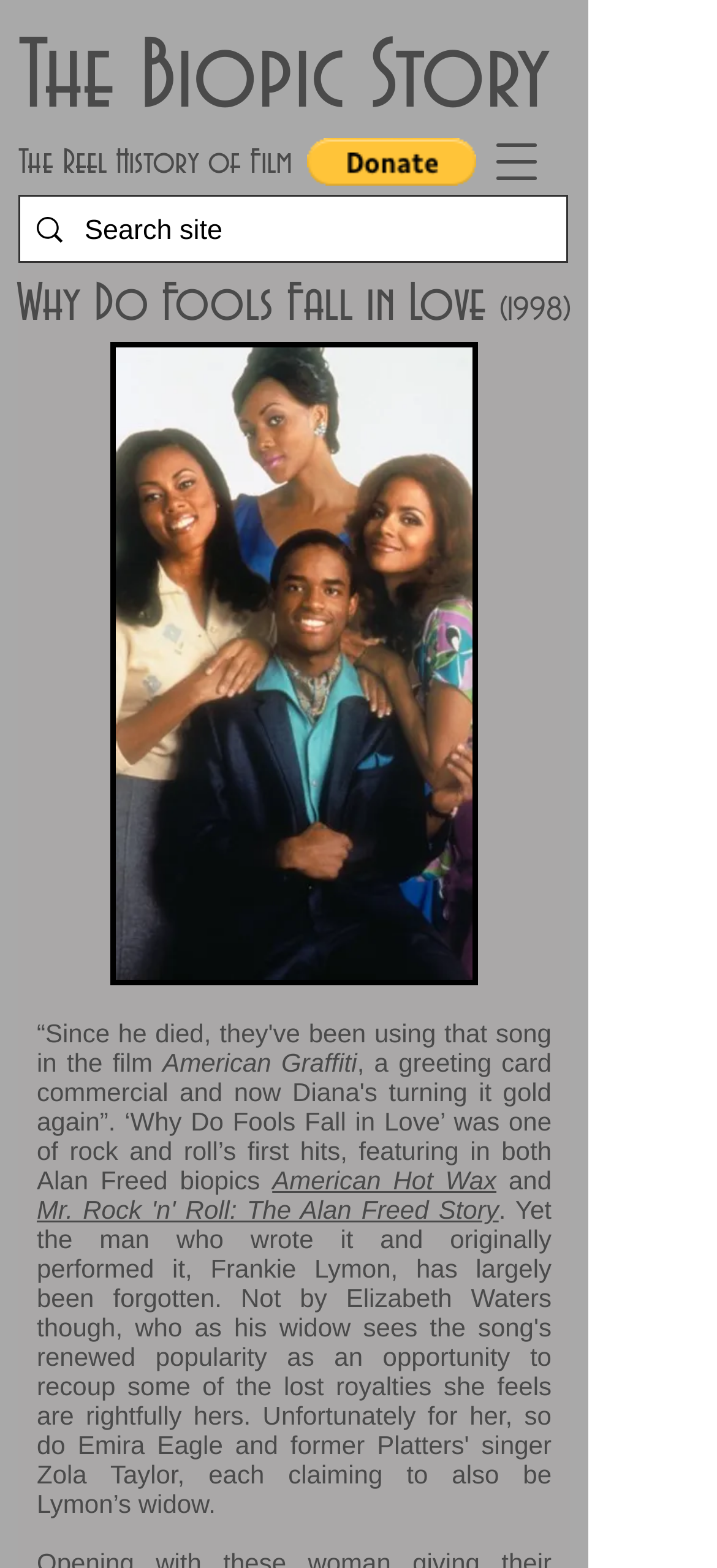What is the name of the search box? Refer to the image and provide a one-word or short phrase answer.

Search site